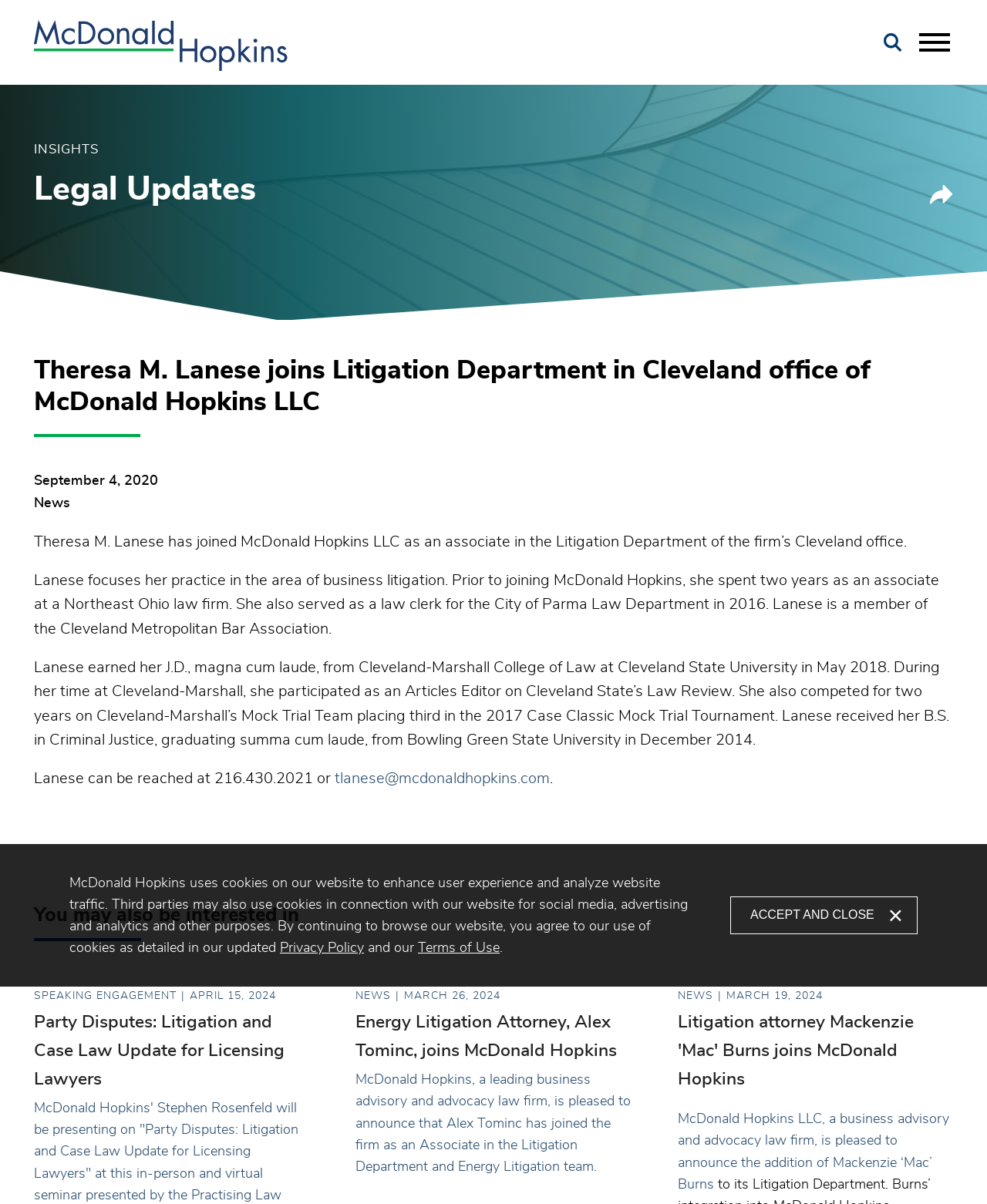What is the purpose of the 'Share' button?
Refer to the image and give a detailed answer to the query.

I inferred the answer by looking at the button element with the text 'Share' and its location on the webpage, which suggests that it is intended to allow users to share the news article.